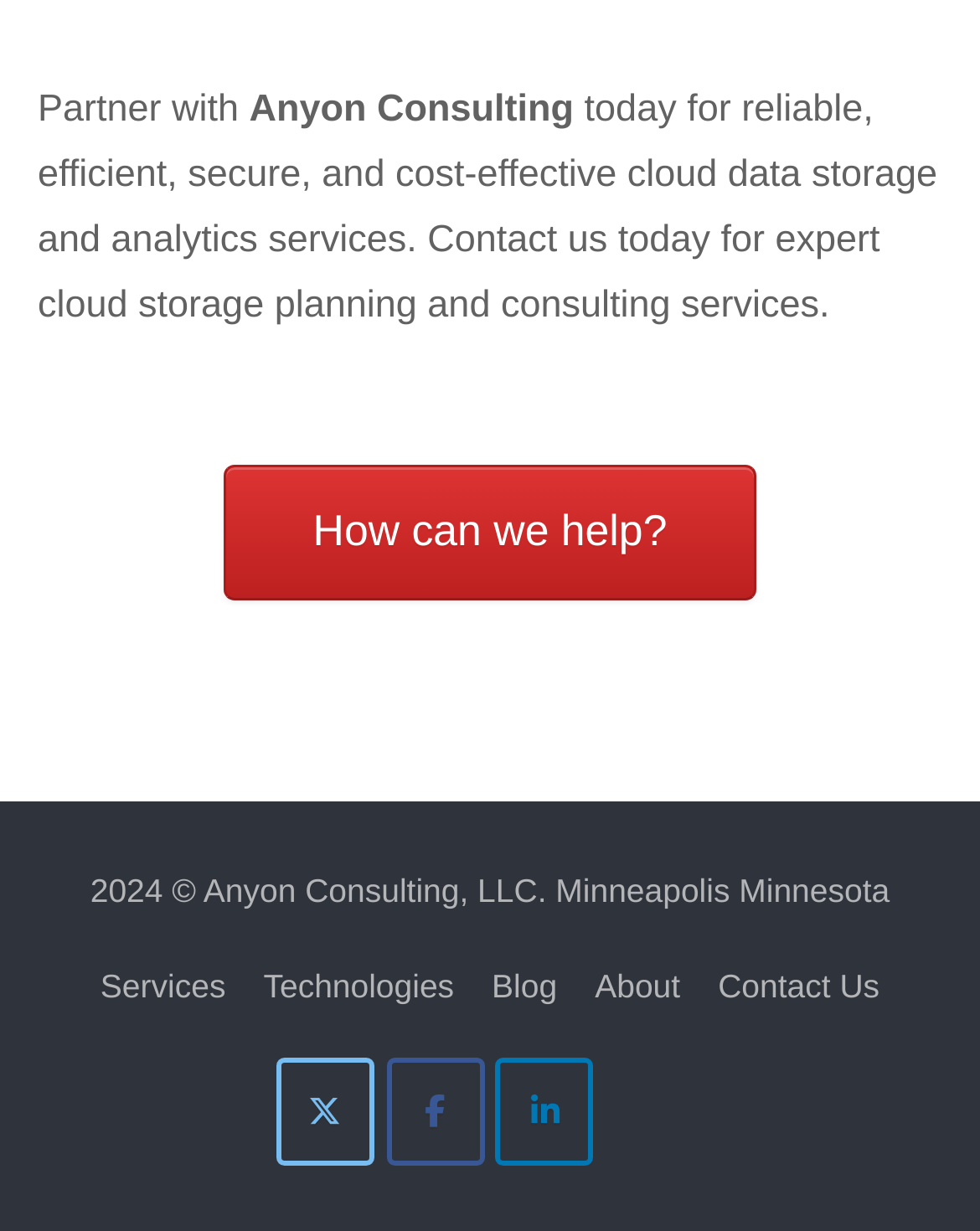What is the location of the company?
Using the image as a reference, deliver a detailed and thorough answer to the question.

The location of the company can be found at the bottom of the webpage, where it is written as '2024 © Anyon Consulting, LLC. Minneapolis Minnesota'.